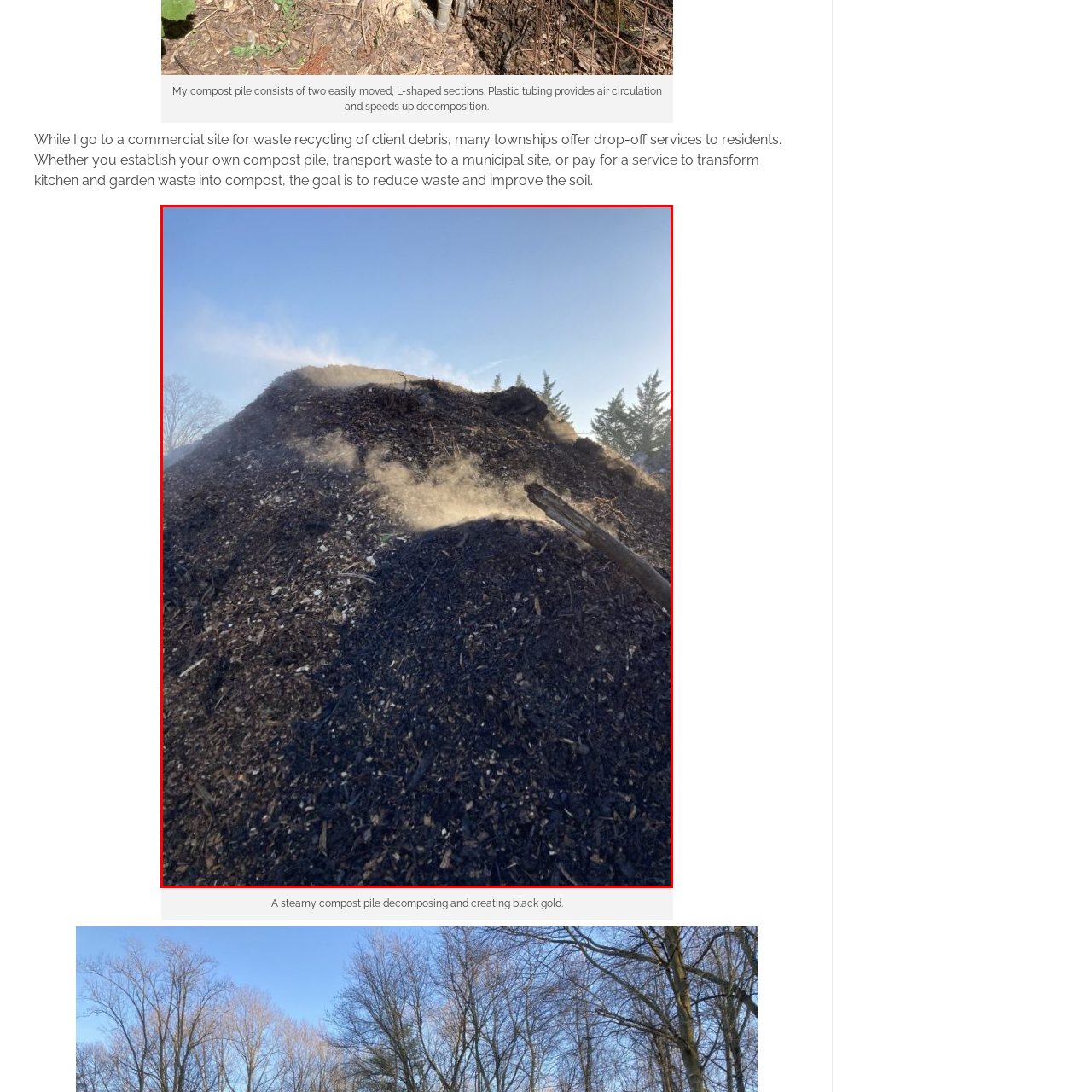What is the compost pile composed of?
Refer to the image enclosed in the red bounding box and answer the question thoroughly.

The compost pile is composed of dark, rich organic material, as stated in the caption, which suggests that the decomposition process is ongoing and the waste is being transformed into valuable compost.